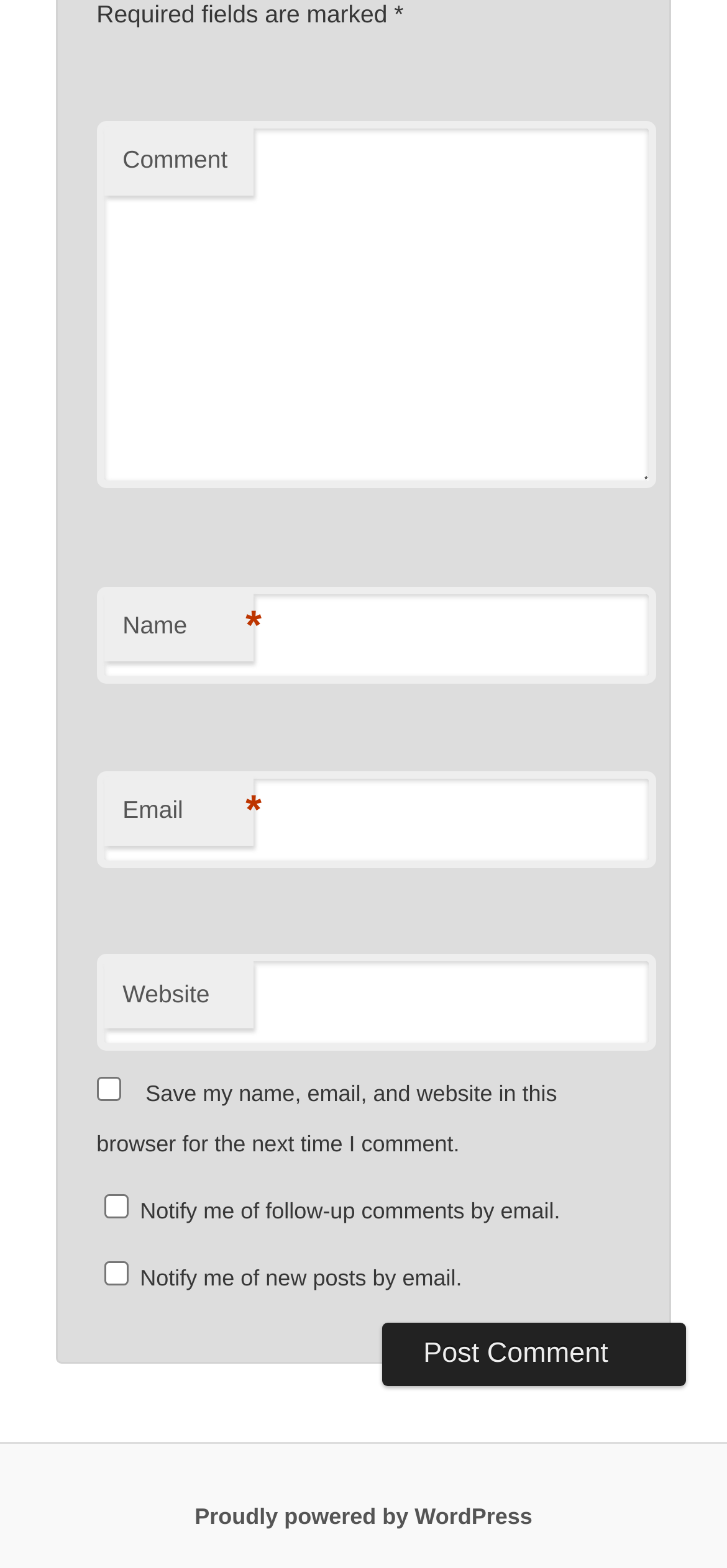What is the purpose of the asterisk symbol?
Provide an in-depth answer to the question, covering all aspects.

The asterisk symbol is used to mark the required fields in the form, such as 'Name' and 'Email', indicating that these fields must be filled in before submitting the form.